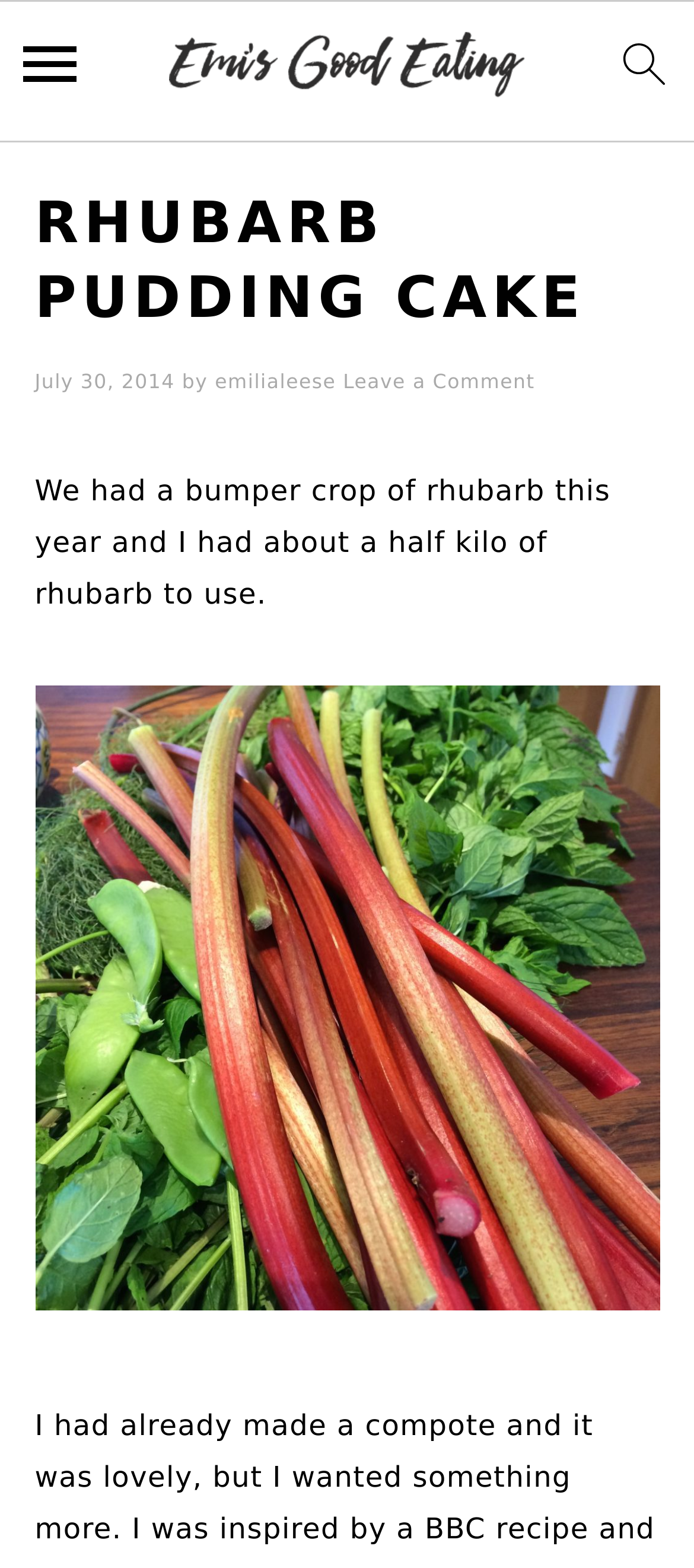Give a short answer using one word or phrase for the question:
What is the date of the article?

July 30, 2014